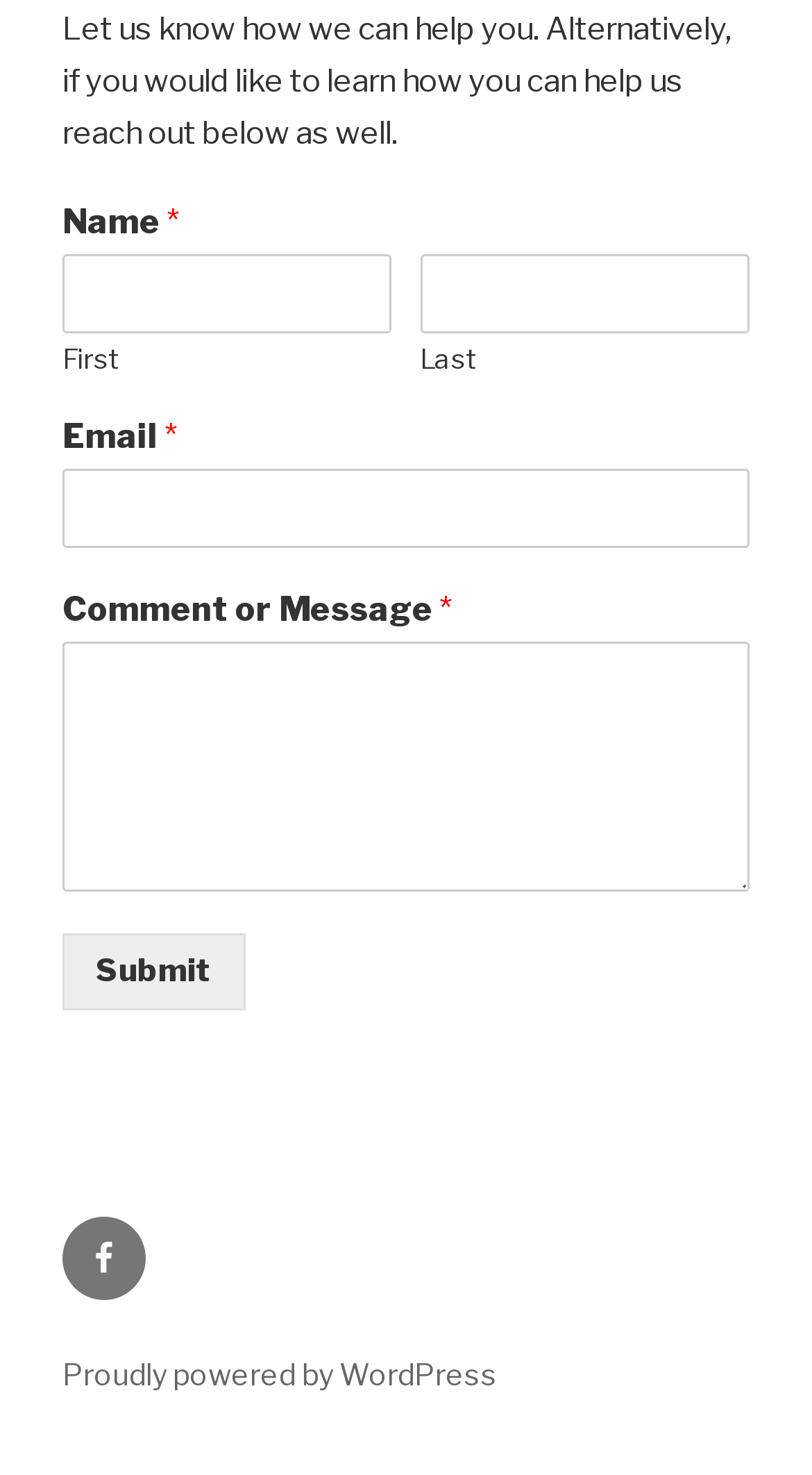Provide the bounding box coordinates of the HTML element described by the text: "Proudly powered by WordPress".

[0.077, 0.92, 0.613, 0.944]